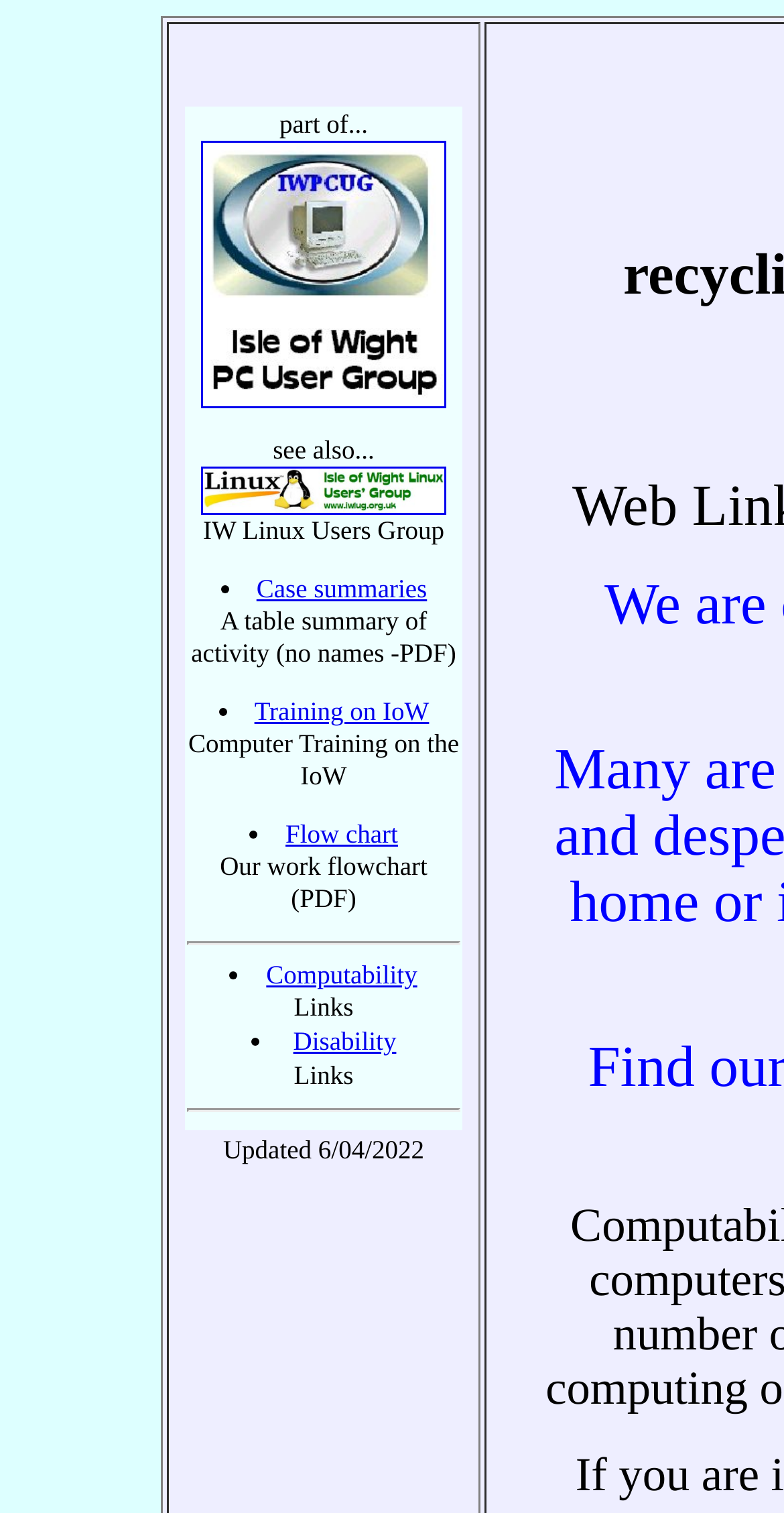How many logos are displayed on this webpage?
Answer the question with as much detail as possible.

I found two image elements, 'IWPCUG logo' and 'IWLUG logo', which are likely to be logos displayed on this webpage.